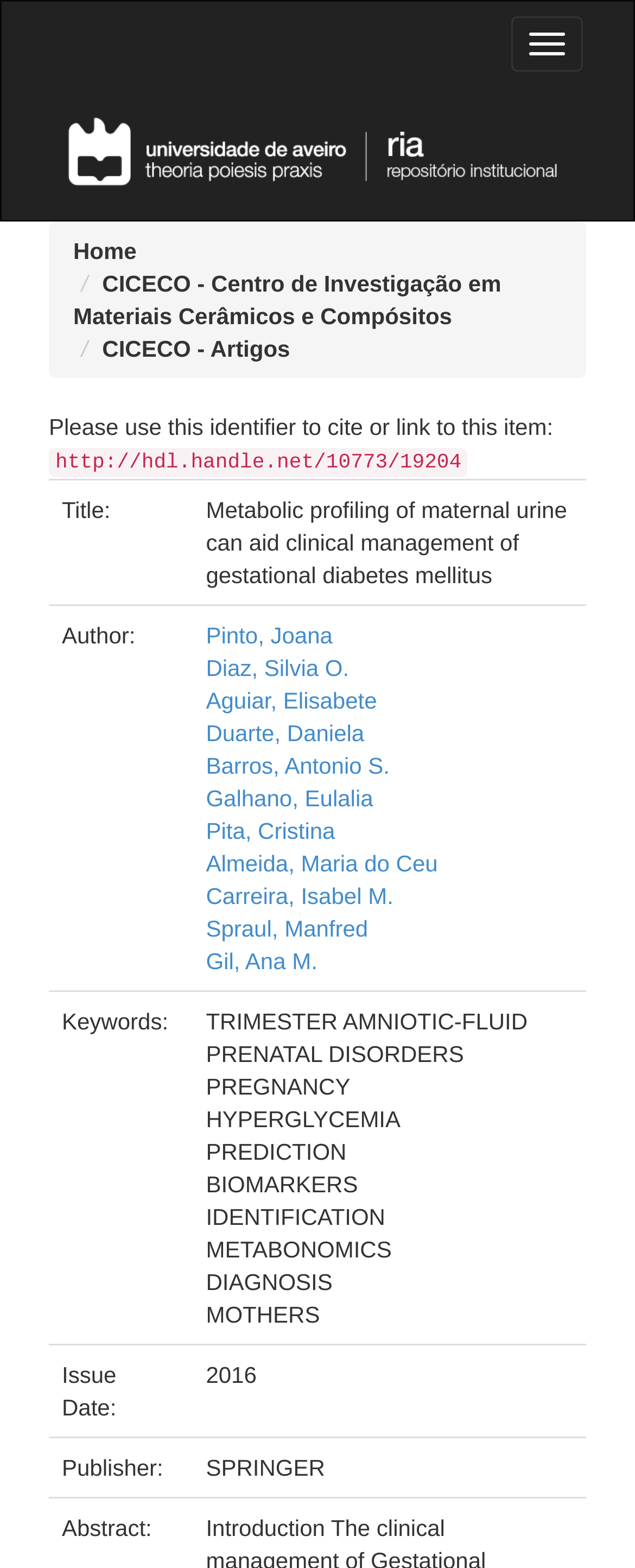From the screenshot, find the bounding box of the UI element matching this description: "Almeida, Maria do Ceu". Supply the bounding box coordinates in the form [left, top, right, bottom], each a float between 0 and 1.

[0.324, 0.542, 0.689, 0.558]